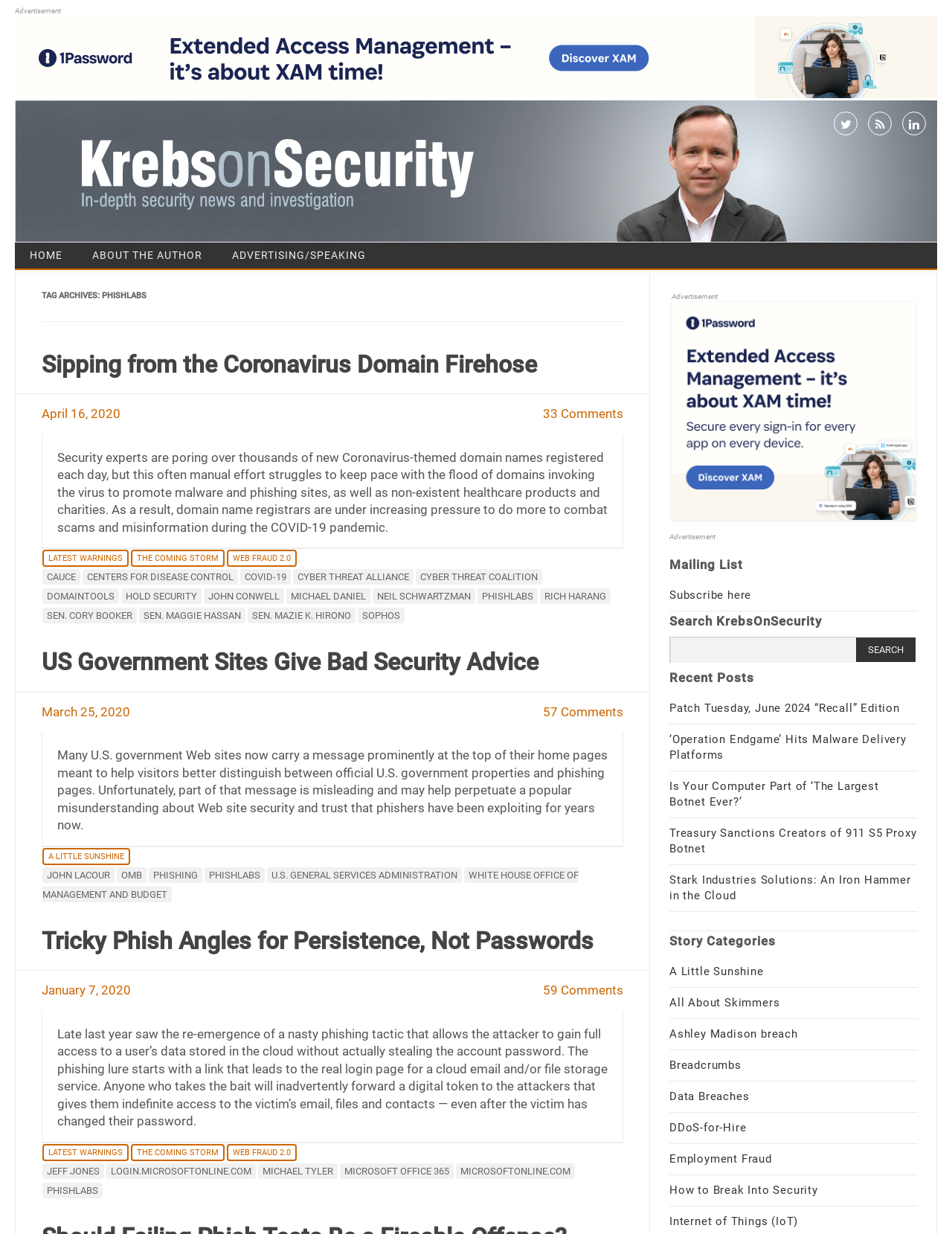Provide a thorough description of this webpage.

The webpage is a blog or news website with a focus on cybersecurity and technology. At the top, there is an advertisement section with a small text "Advertisement" and an image. Below the advertisement, there is a navigation menu with links to "HOME", "ABOUT THE AUTHOR", and "ADVERTISING/SPEAKING".

The main content of the webpage is divided into three sections, each containing a news article or blog post. The first section has a heading "TAG ARCHIVES: PHISHLABS" and features an article titled "Sipping from the Coronavirus Domain Firehose" with a brief summary and a link to read more. The article is dated April 16, 2020, and has 33 comments.

The second section has a heading "US Government Sites Give Bad Security Advice" and features an article with a brief summary and a link to read more. The article is dated March 25, 2020, and has 57 comments.

The third section has a heading "Tricky Phish Angles for Persistence, Not Passwords" and features an article with a brief summary and a link to read more. The article is dated January 7, 2020, and has 59 comments.

Each section has a footer with links to related topics, such as "LATEST WARNINGS", "THE COMING STORM", and "WEB FRAUD 2.0". There are also links to other websites and resources, such as "CENTERS FOR DISEASE CONTROL" and "CYBER THREAT ALLIANCE".

On the right side of the webpage, there is a sidebar with a search bar and a mailing list subscription link. There are also several advertisements scattered throughout the webpage.